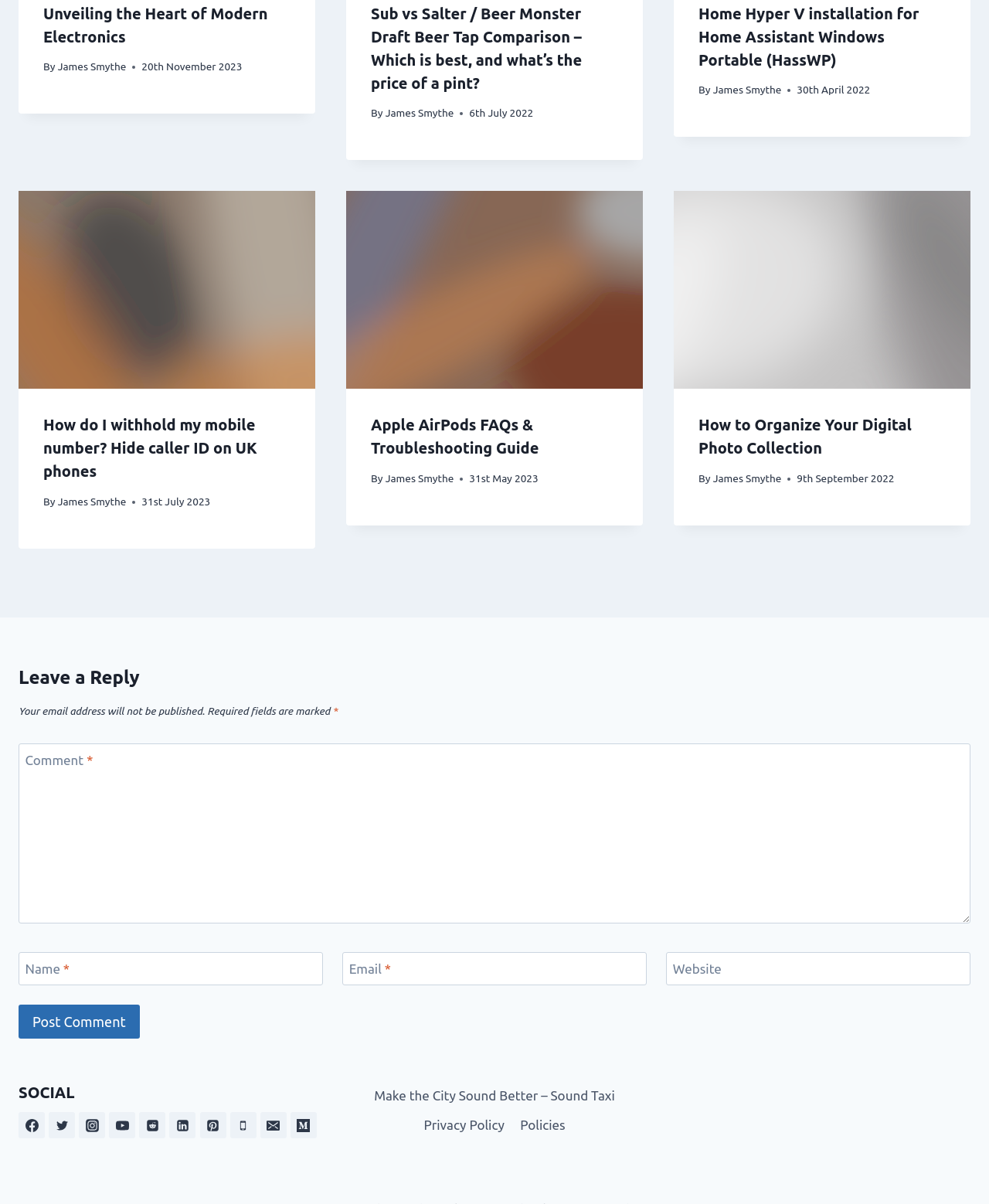Please identify the bounding box coordinates of the region to click in order to complete the task: "Read article about withholding mobile number". The coordinates must be four float numbers between 0 and 1, specified as [left, top, right, bottom].

[0.019, 0.159, 0.319, 0.323]